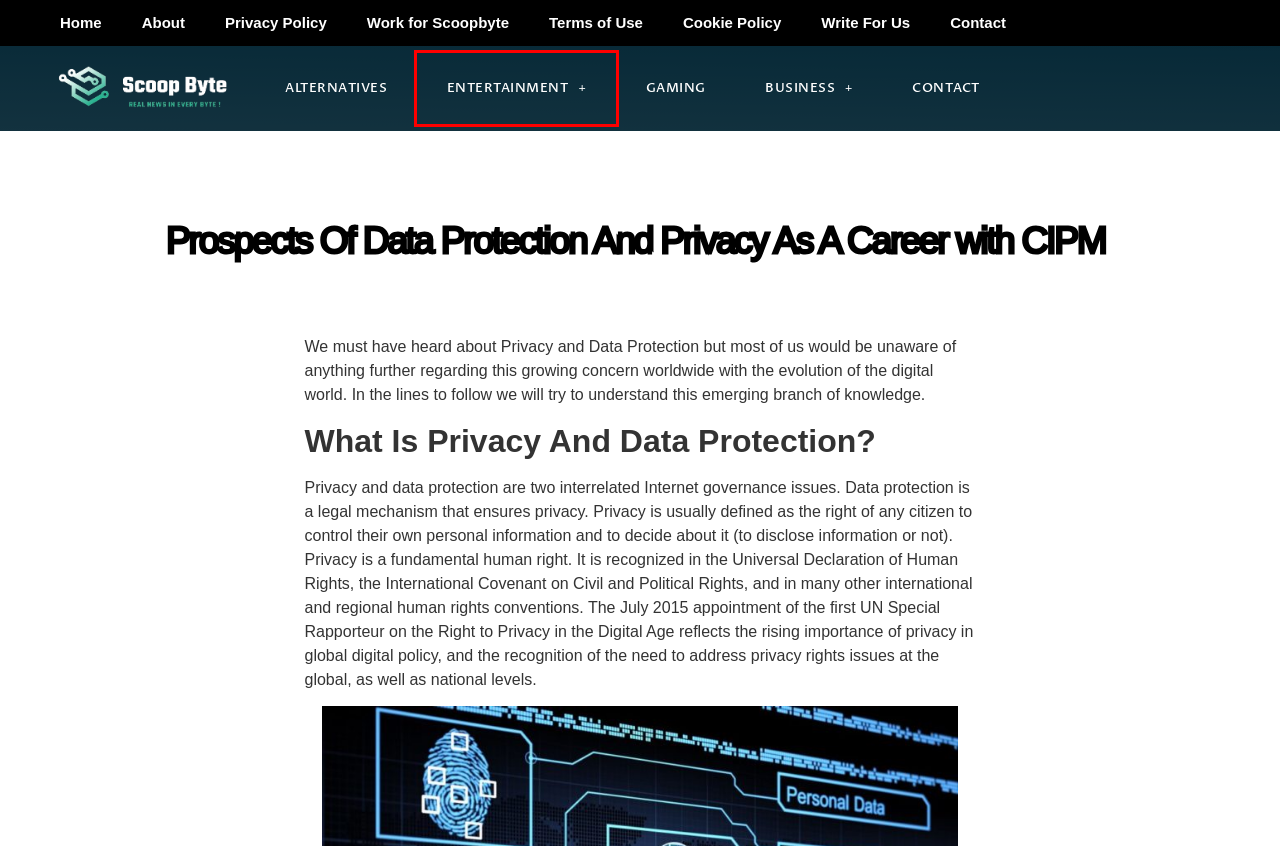Given a screenshot of a webpage with a red bounding box highlighting a UI element, choose the description that best corresponds to the new webpage after clicking the element within the red bounding box. Here are your options:
A. Privacy Policy – Scoop Byte
B. Cookie Policy – Scoop Byte
C. Write For Us – Scoop Byte
D. GAMING – Scoop Byte
E. Terms of Use – Scoop Byte
F. ALTERNATIVES – Scoop Byte
G. Contact – Scoop Byte
H. ENTERTAINMENT – Scoop Byte

H